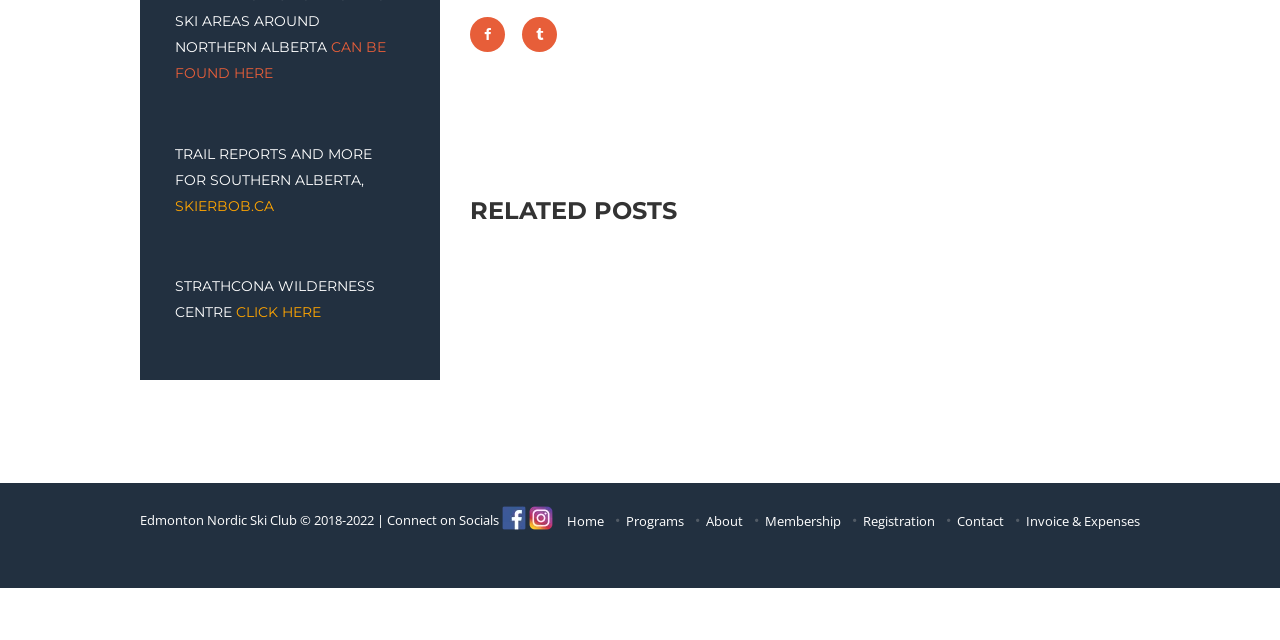Locate the UI element described by Invoice & Expenses in the provided webpage screenshot. Return the bounding box coordinates in the format (top-left x, top-left y, bottom-right x, bottom-right y), ensuring all values are between 0 and 1.

[0.802, 0.8, 0.891, 0.828]